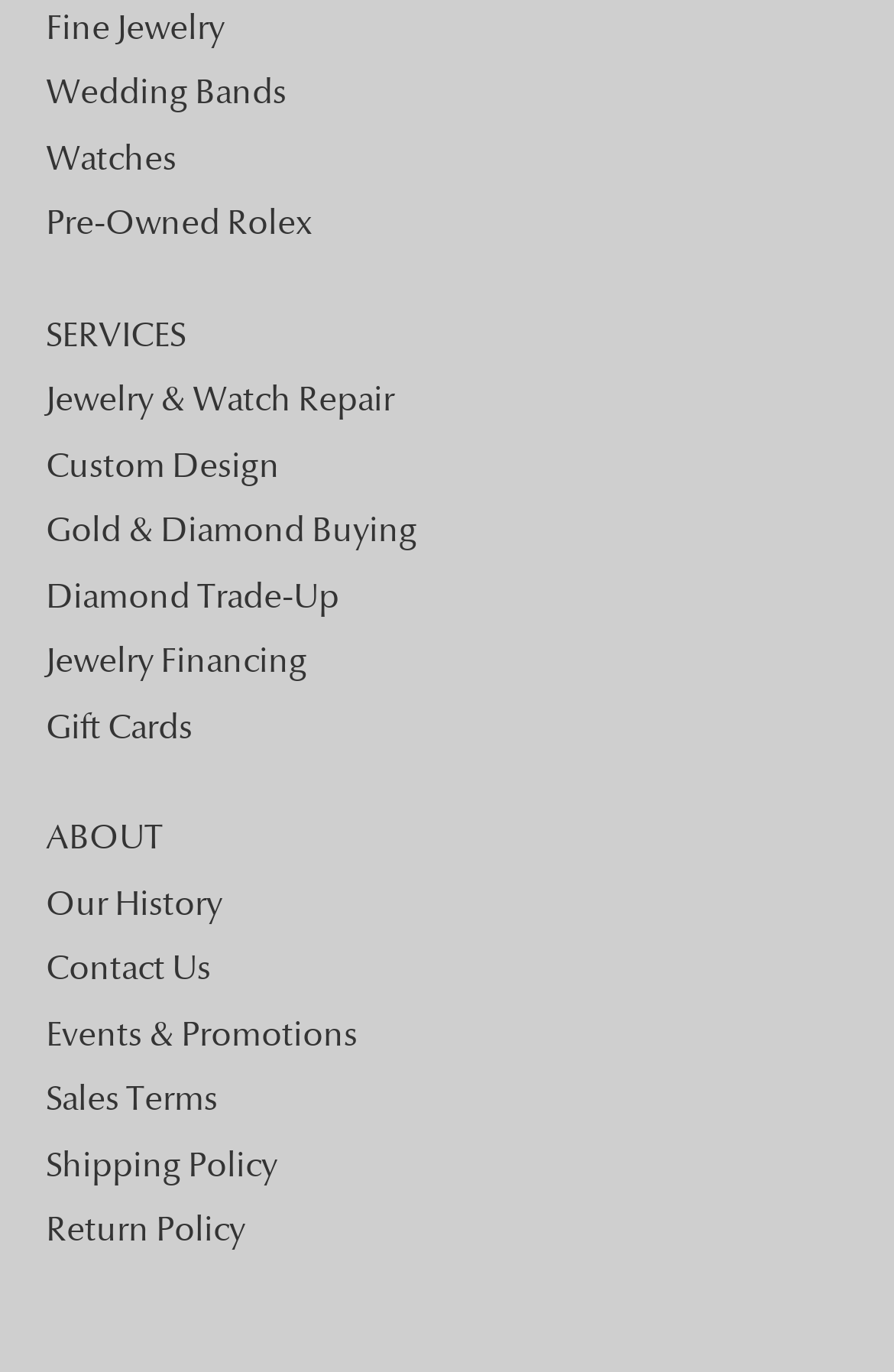Locate the bounding box coordinates of the element to click to perform the following action: 'View sales terms and conditions'. The coordinates should be given as four float values between 0 and 1, in the form of [left, top, right, bottom].

[0.051, 0.786, 0.244, 0.818]